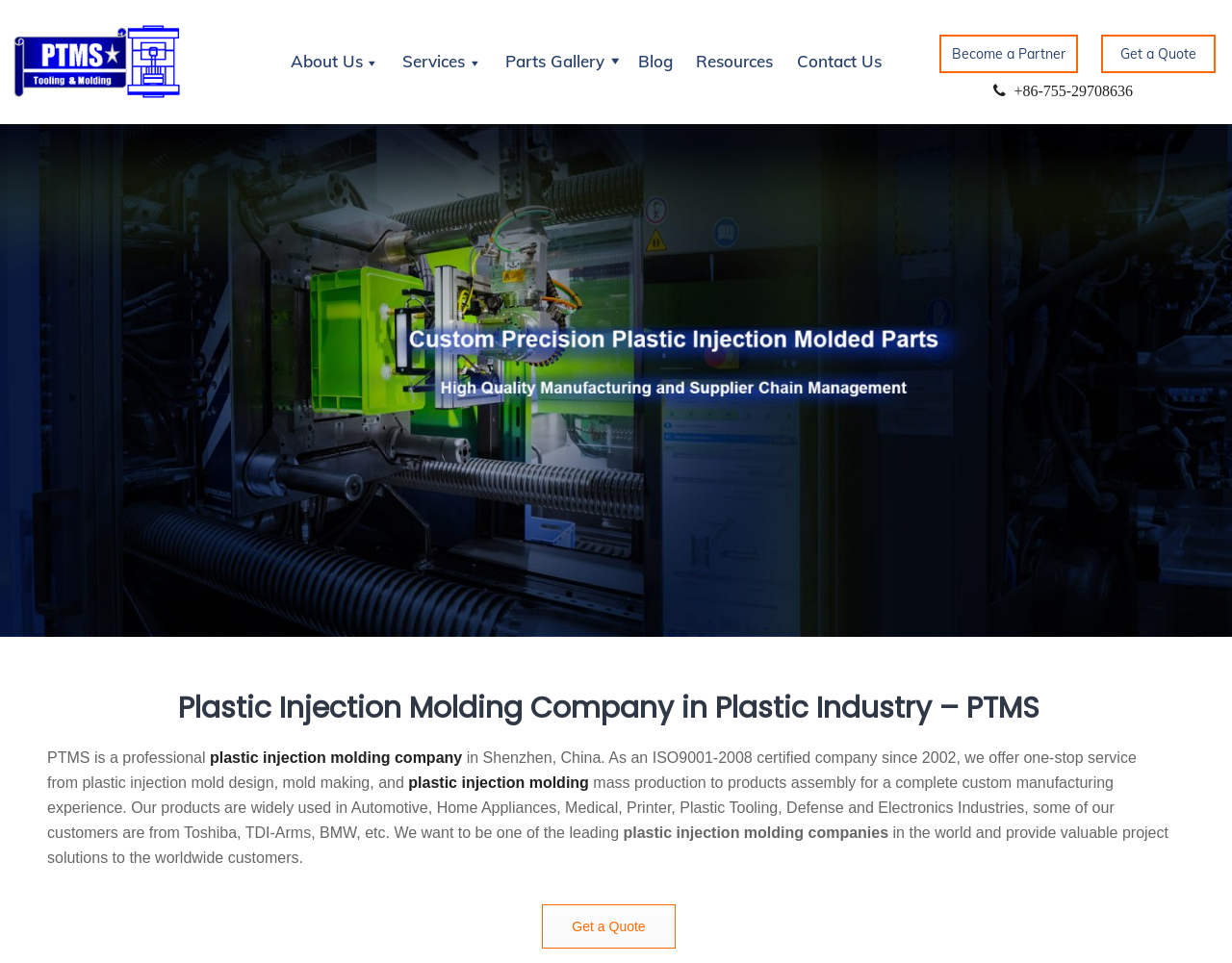Please find the top heading of the webpage and generate its text.

Plastic Injection Molding Company in Plastic Industry – PTMS